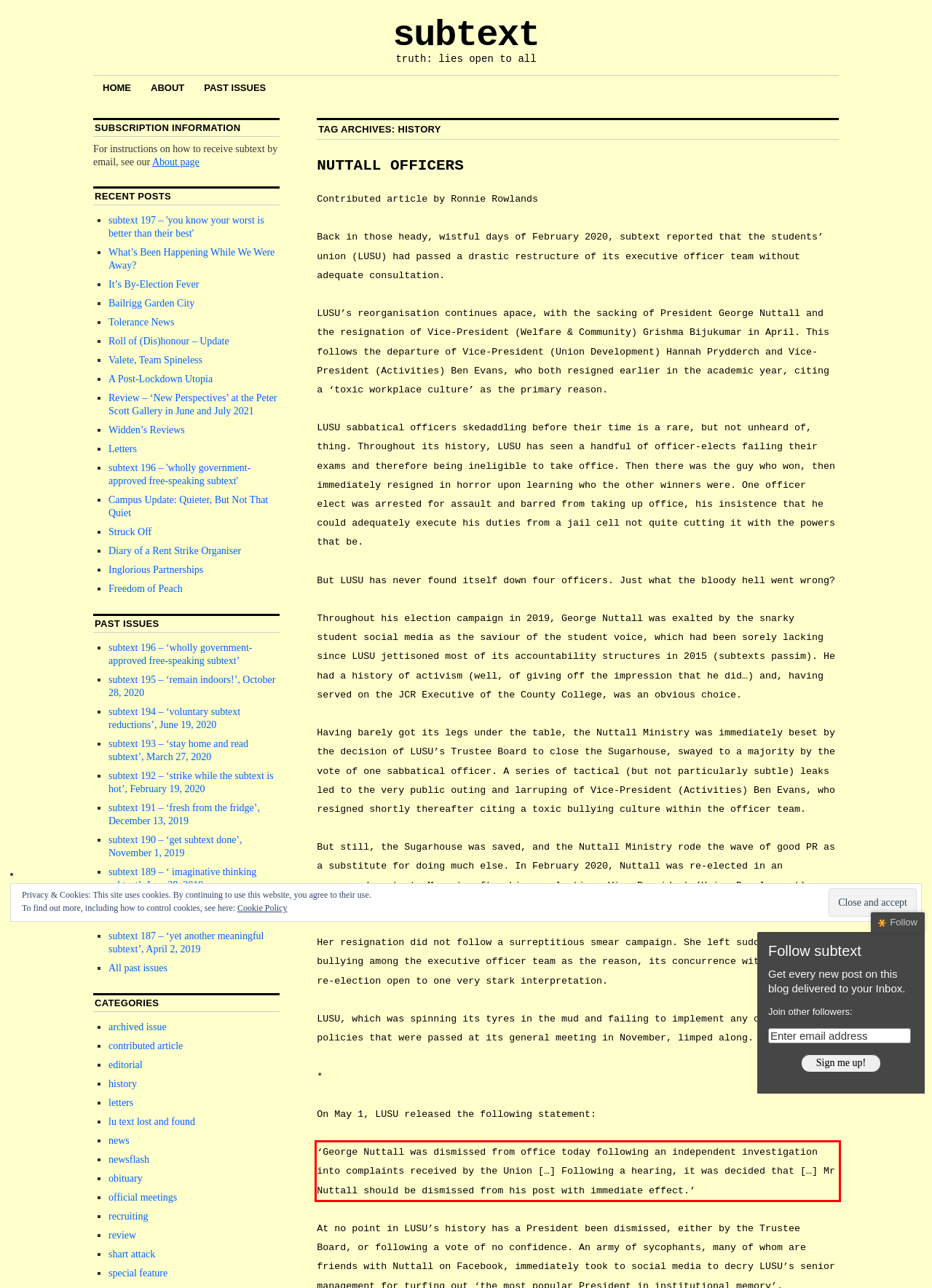Using the provided webpage screenshot, identify and read the text within the red rectangle bounding box.

‘George Nuttall was dismissed from office today following an independent investigation into complaints received by the Union […] Following a hearing, it was decided that […] Mr Nuttall should be dismissed from his post with immediate effect.’